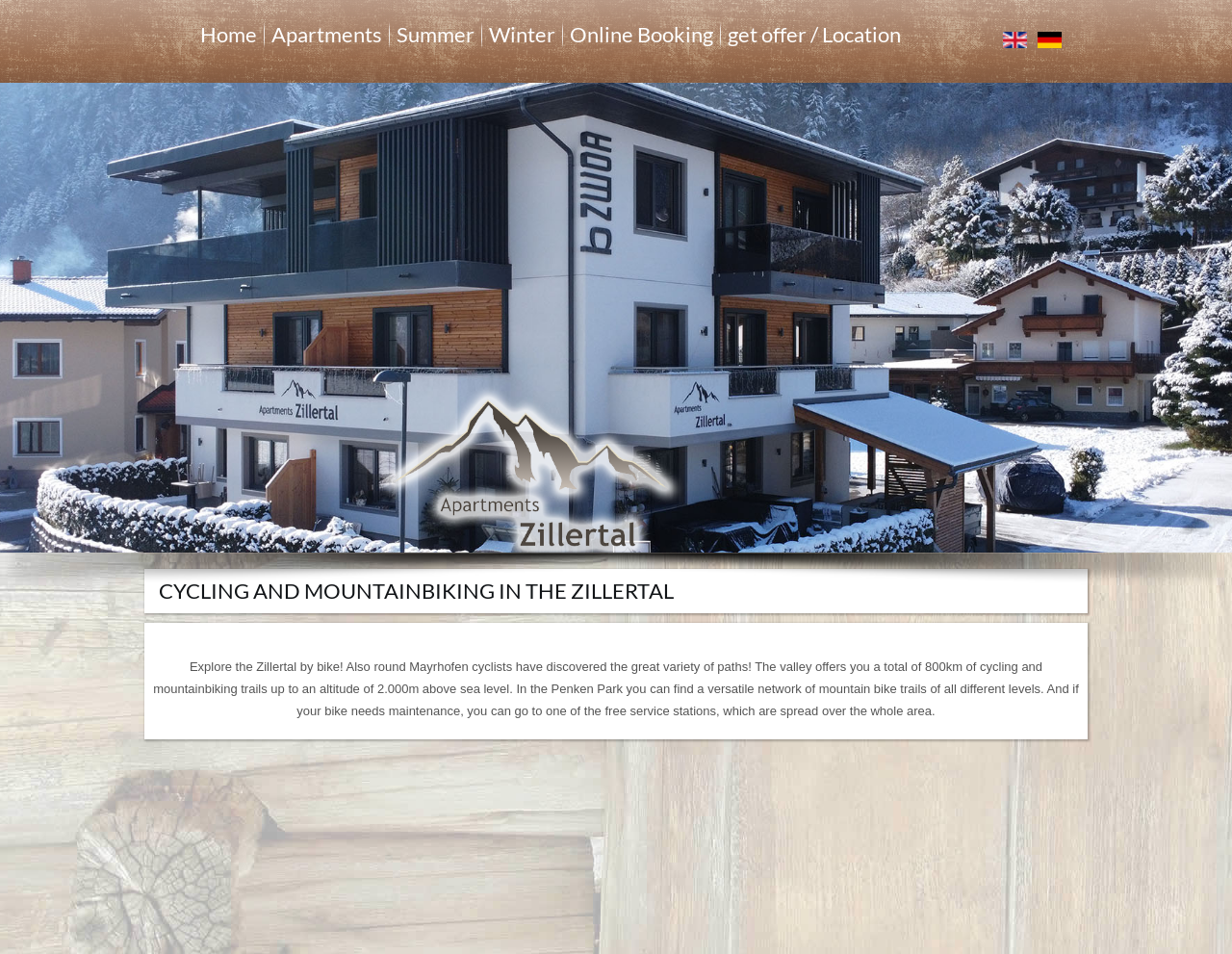Look at the image and write a detailed answer to the question: 
What is the altitude range of the cycling trails?

According to the webpage's content, the cycling trails in the Zillertal region range from an unspecified lower altitude to 2,000m above sea level.